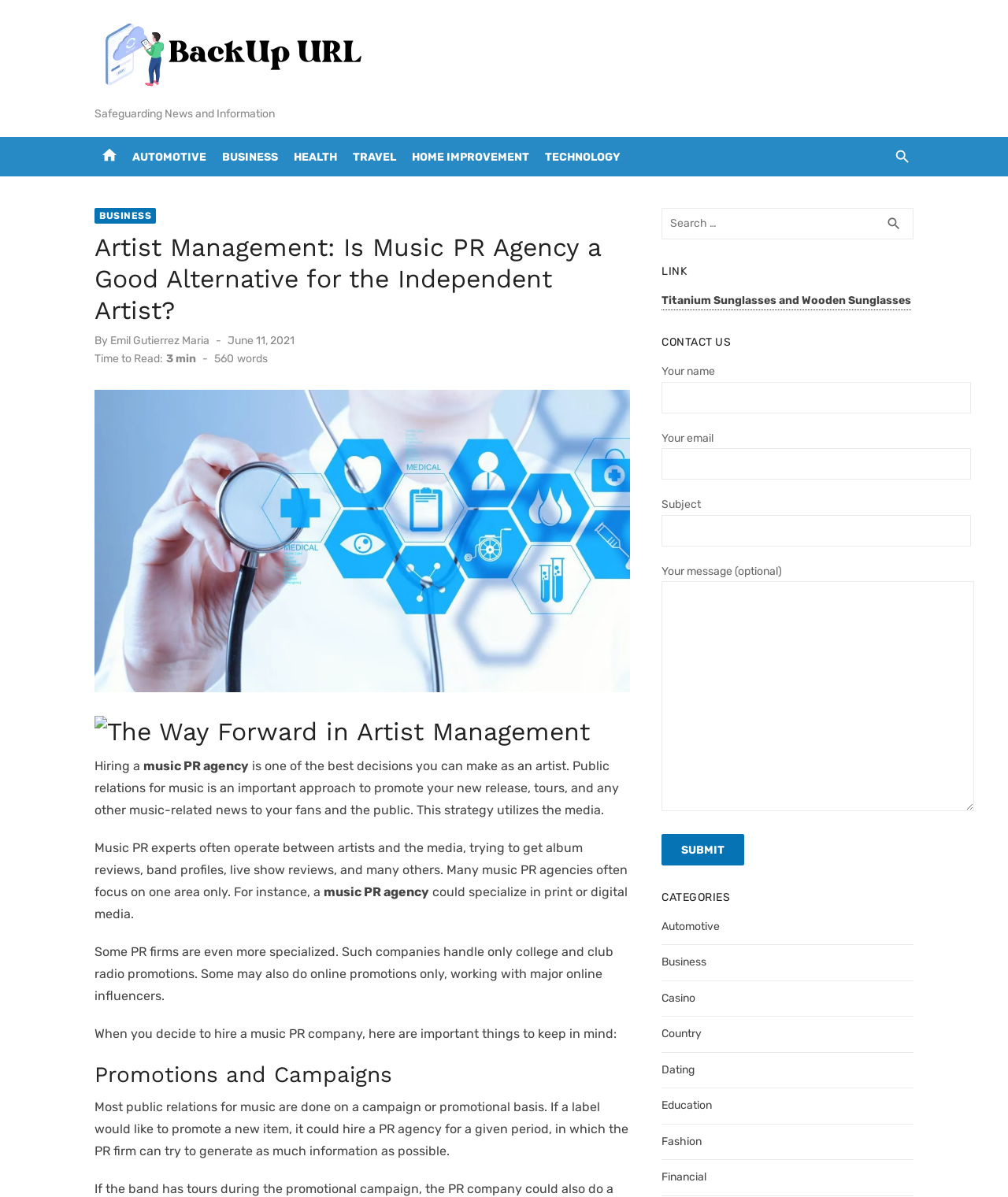What is the purpose of the search box? Refer to the image and provide a one-word or short phrase answer.

Search for content